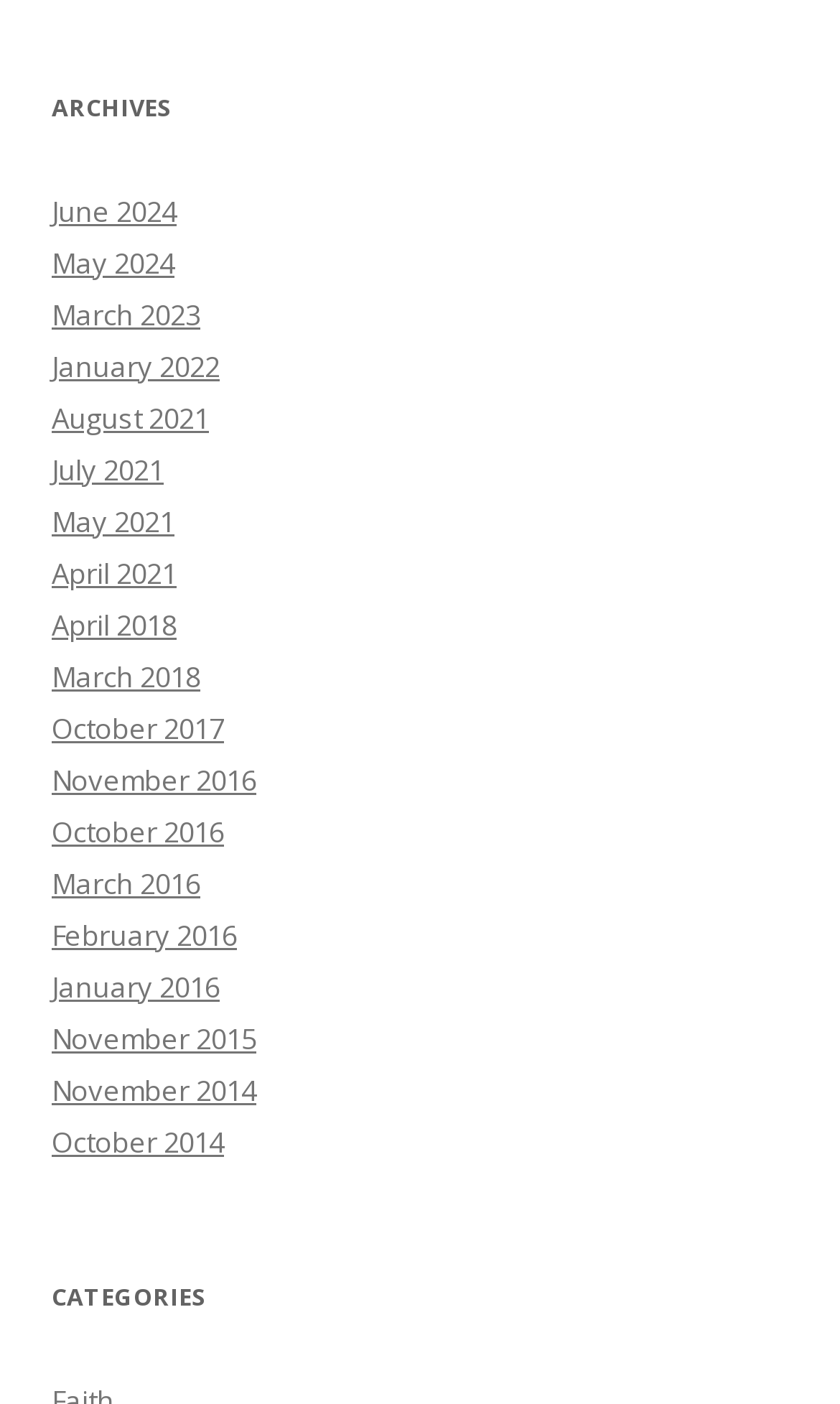Please identify the bounding box coordinates for the region that you need to click to follow this instruction: "browse categories".

[0.062, 0.905, 0.938, 0.942]